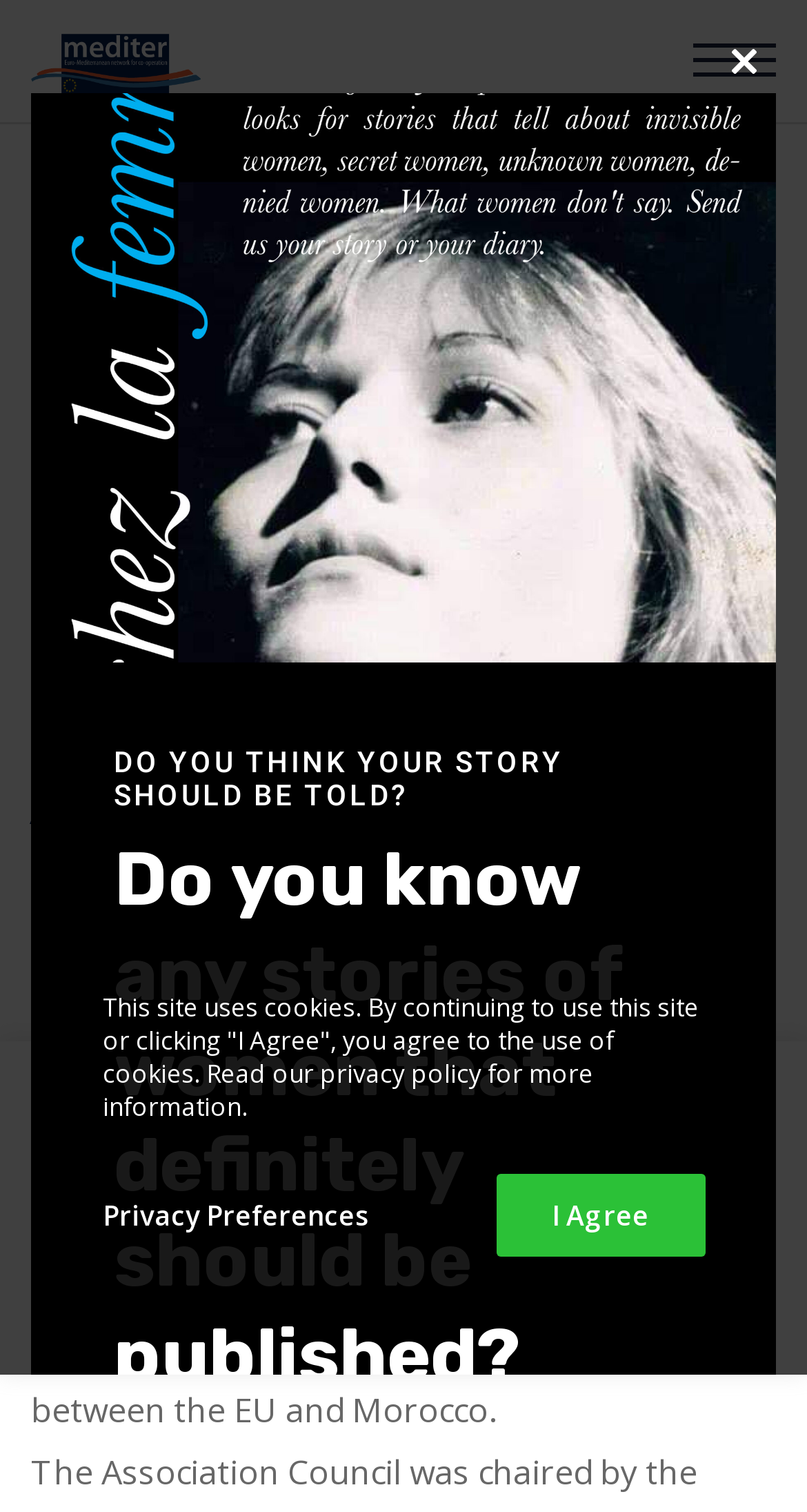Identify the bounding box for the UI element described as: "parent_node: Euro Mediter". The coordinates should be four float numbers between 0 and 1, i.e., [left, top, right, bottom].

[0.038, 0.041, 0.249, 0.082]